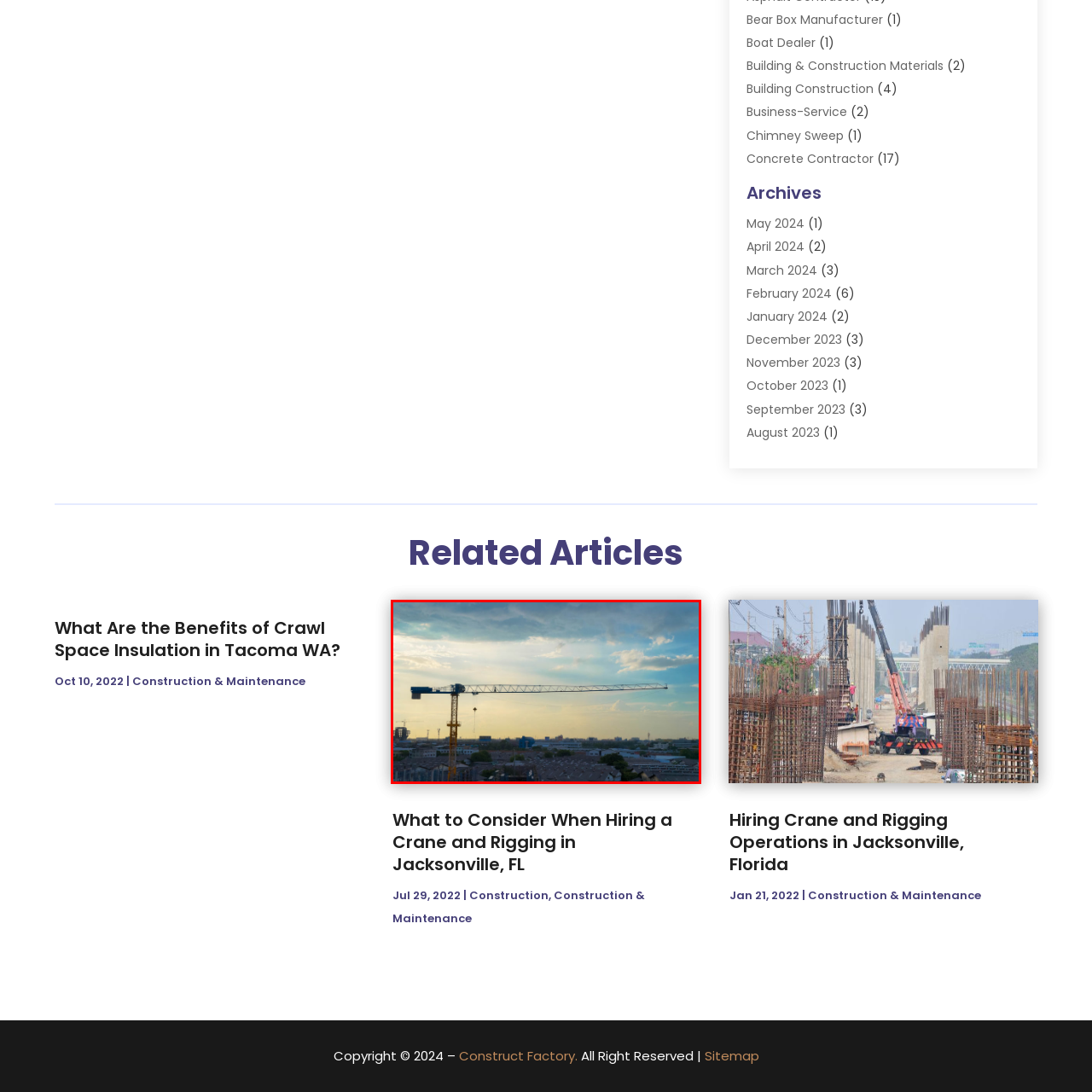What is the atmosphere of the scene depicted in the image?
Inspect the image portion within the red bounding box and deliver a detailed answer to the question.

The caption describes the atmosphere as 'serene yet dynamic', implying that the scene has a sense of calmness and peacefulness, but also conveys a sense of energy and activity, likely due to the construction and development in the area.